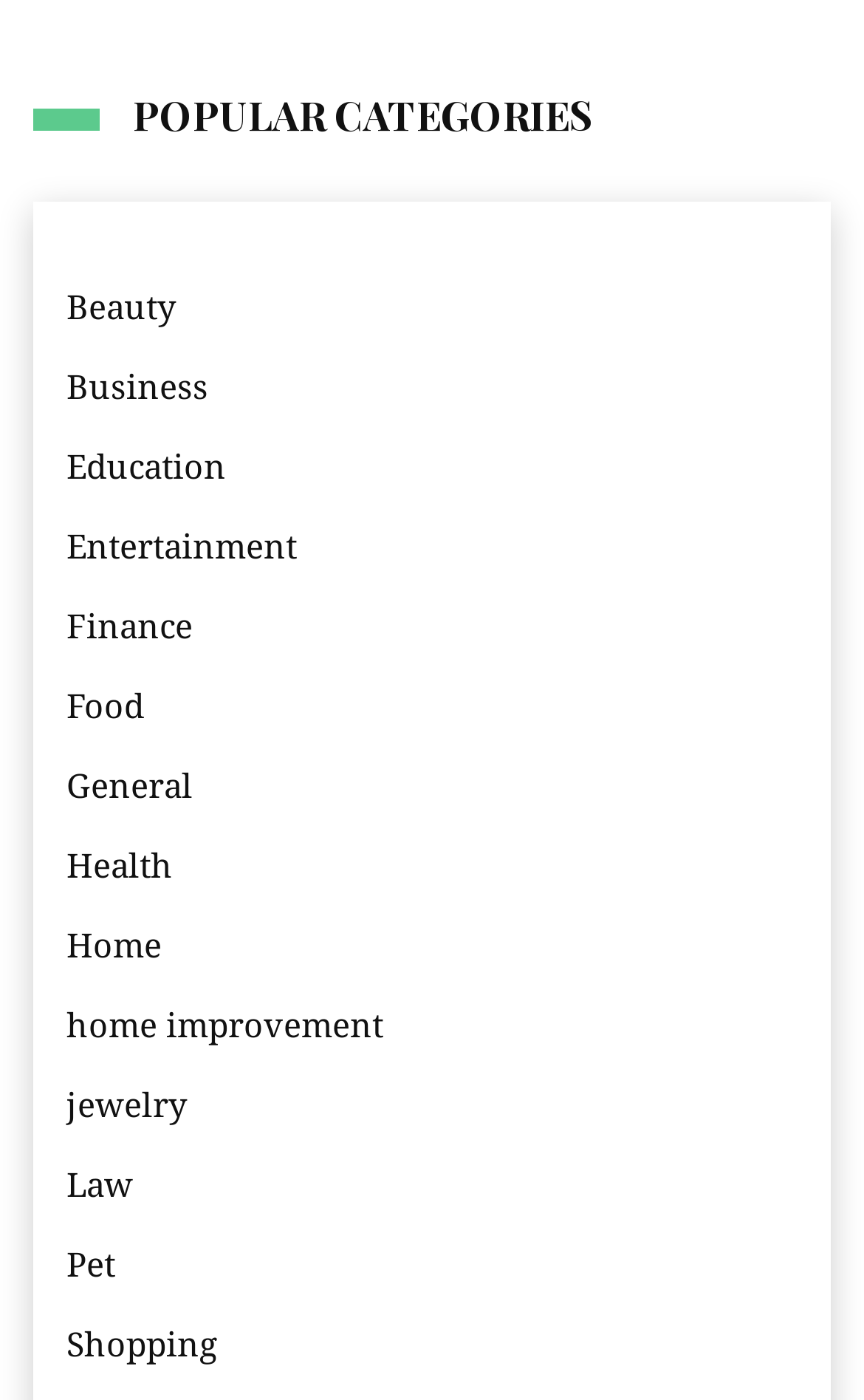Find the bounding box coordinates for the HTML element described as: "Health". The coordinates should consist of four float values between 0 and 1, i.e., [left, top, right, bottom].

[0.077, 0.598, 0.2, 0.639]